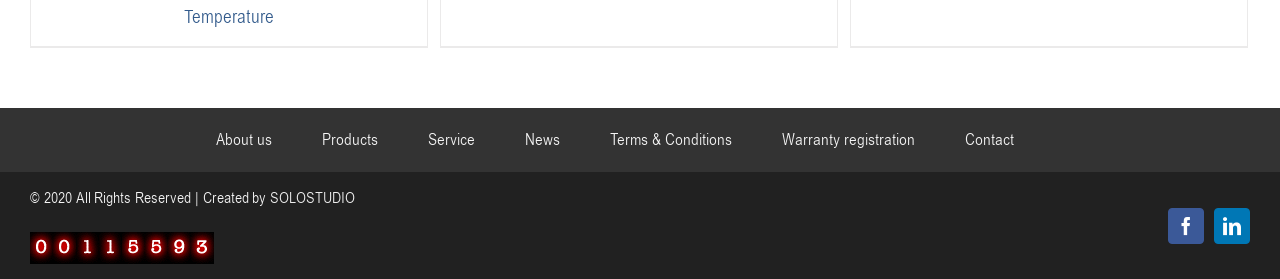Give a short answer to this question using one word or a phrase:
What is the bounding box coordinate of the 'webcounterwebsite' image?

[0.023, 0.833, 0.167, 0.948]